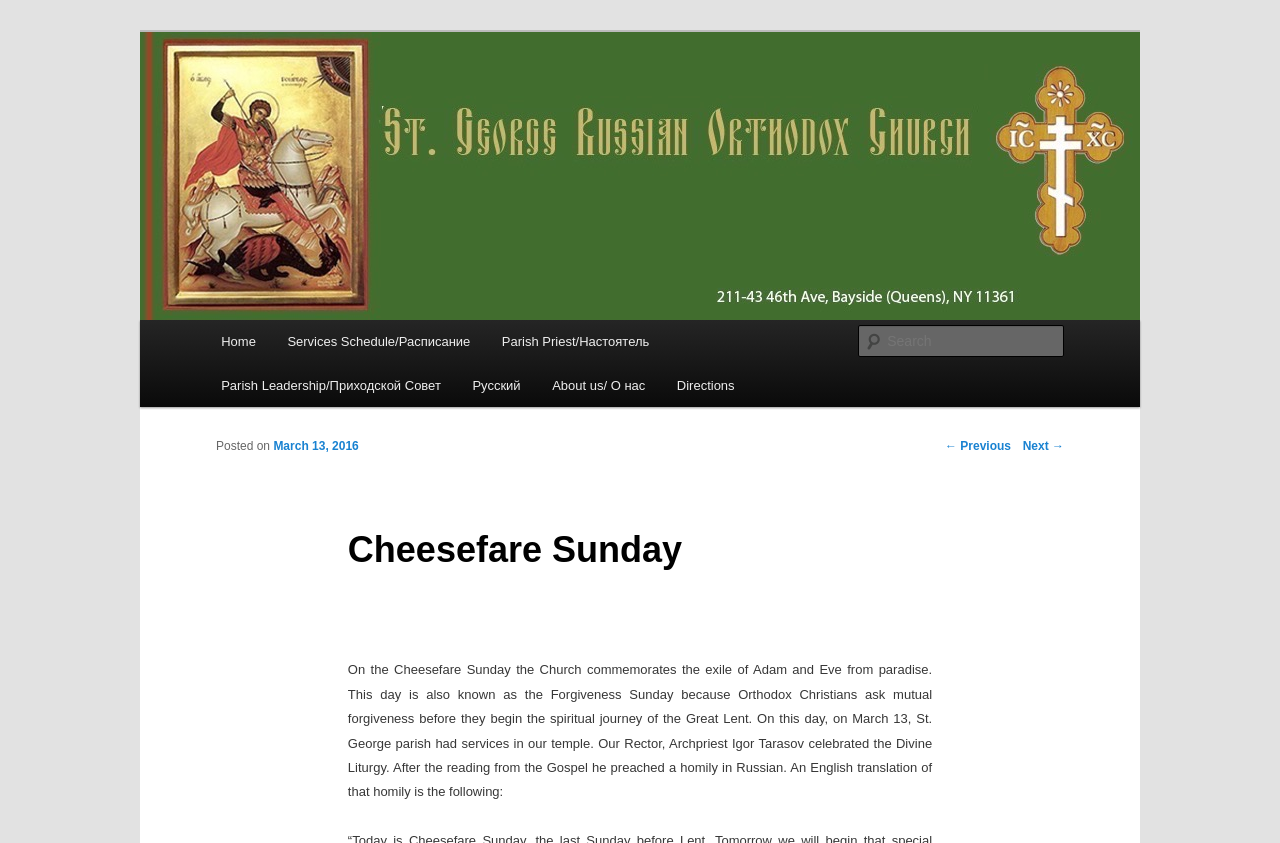What is the language of the homily preached by Archpriest Igor Tarasov?
Provide an in-depth answer to the question, covering all aspects.

The text states that after the reading from the Gospel, Archpriest Igor Tarasov preached a homily in Russian, and an English translation of that homily is provided.